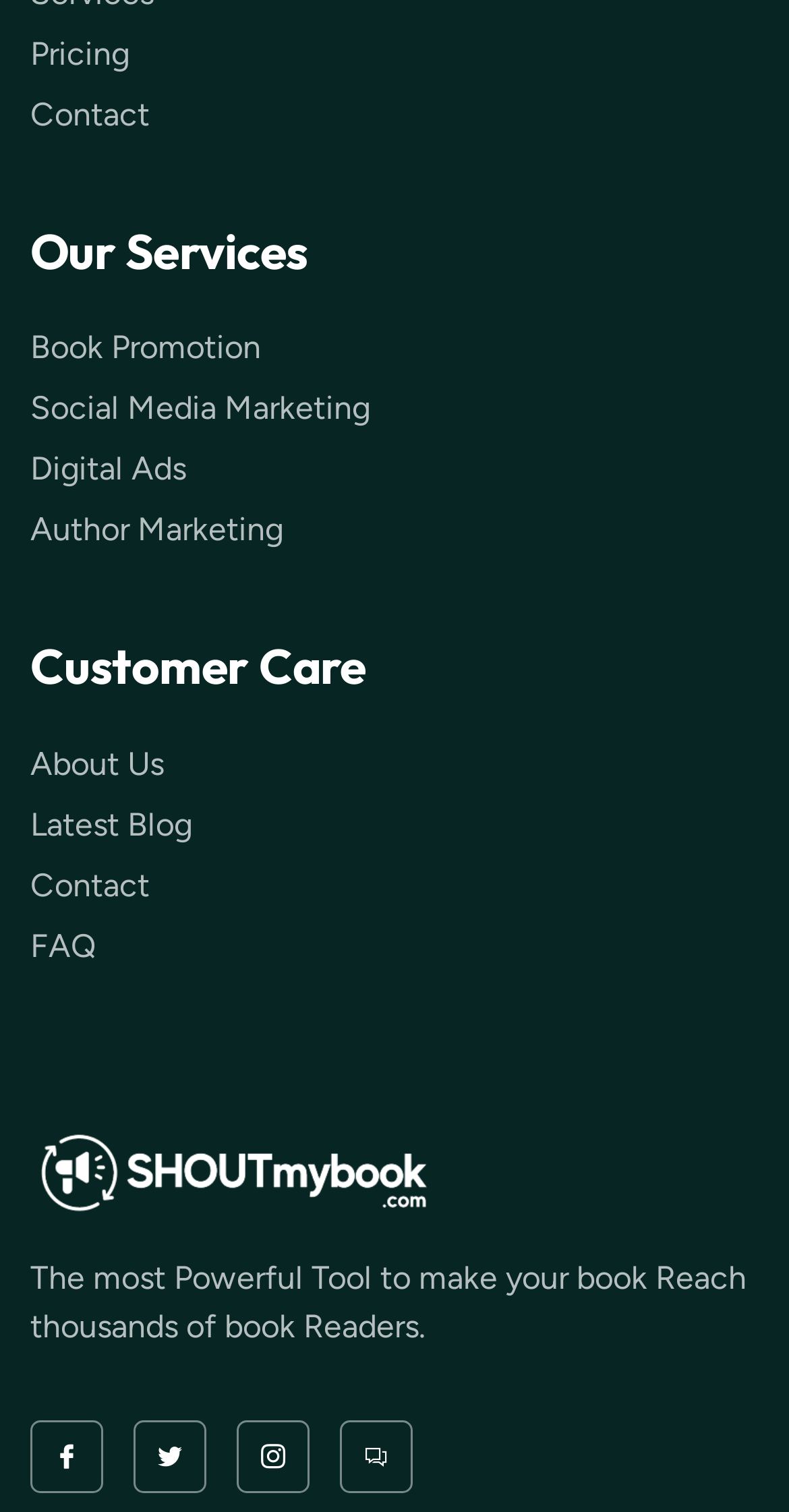Answer succinctly with a single word or phrase:
What is the main purpose of the tool?

Reach thousands of book readers